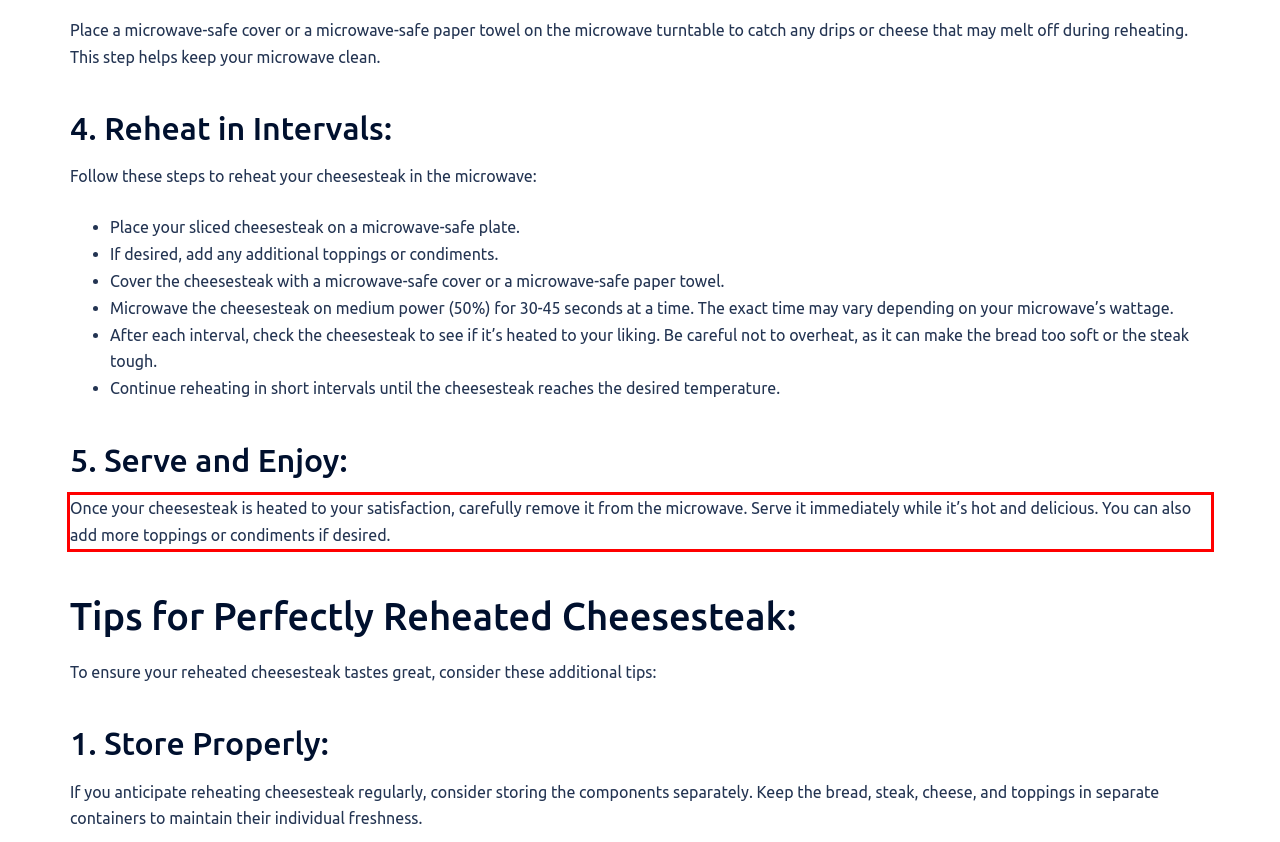Identify and transcribe the text content enclosed by the red bounding box in the given screenshot.

Once your cheesesteak is heated to your satisfaction, carefully remove it from the microwave. Serve it immediately while it’s hot and delicious. You can also add more toppings or condiments if desired.